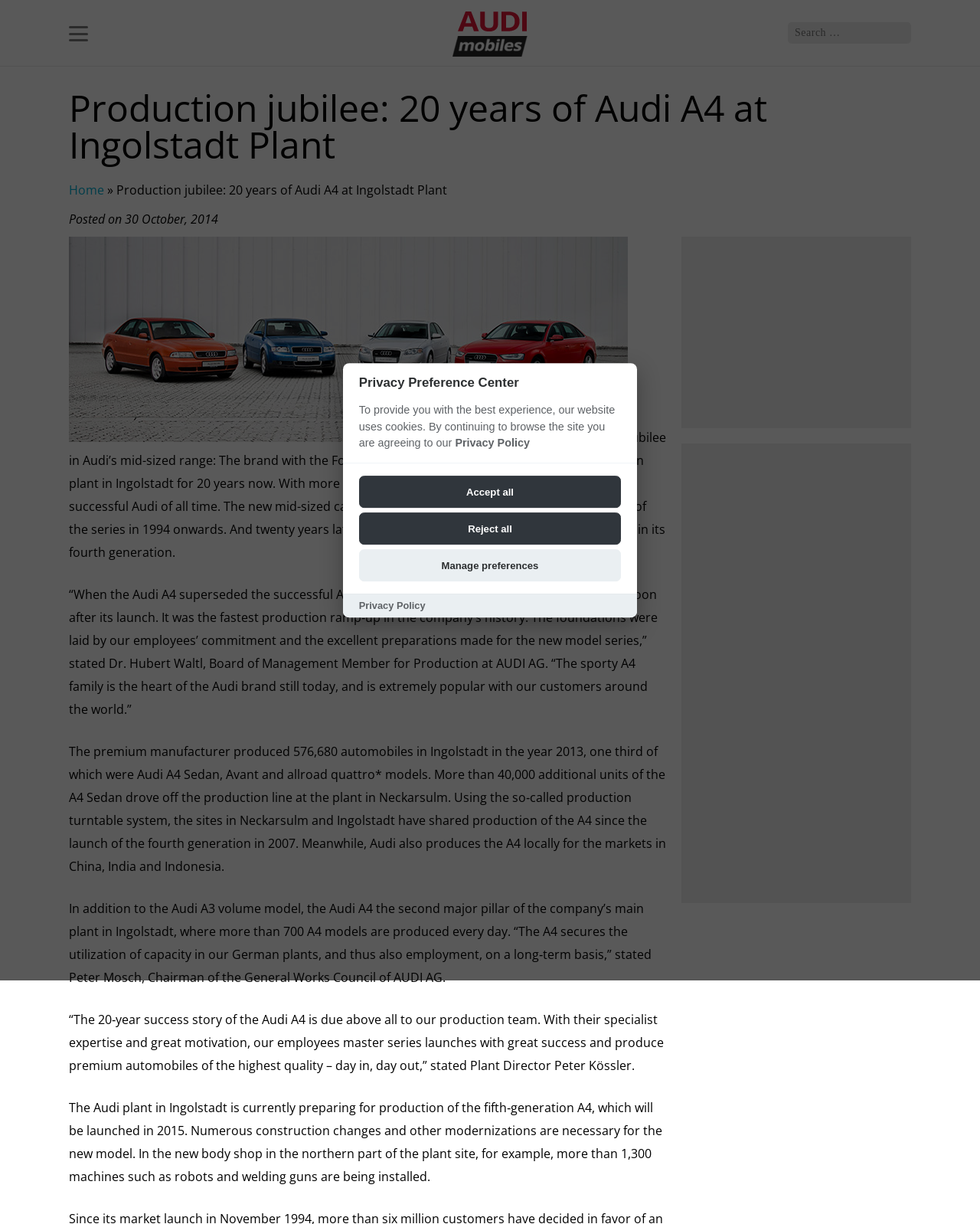Where is the Audi plant located?
Answer with a single word or short phrase according to what you see in the image.

Ingolstadt